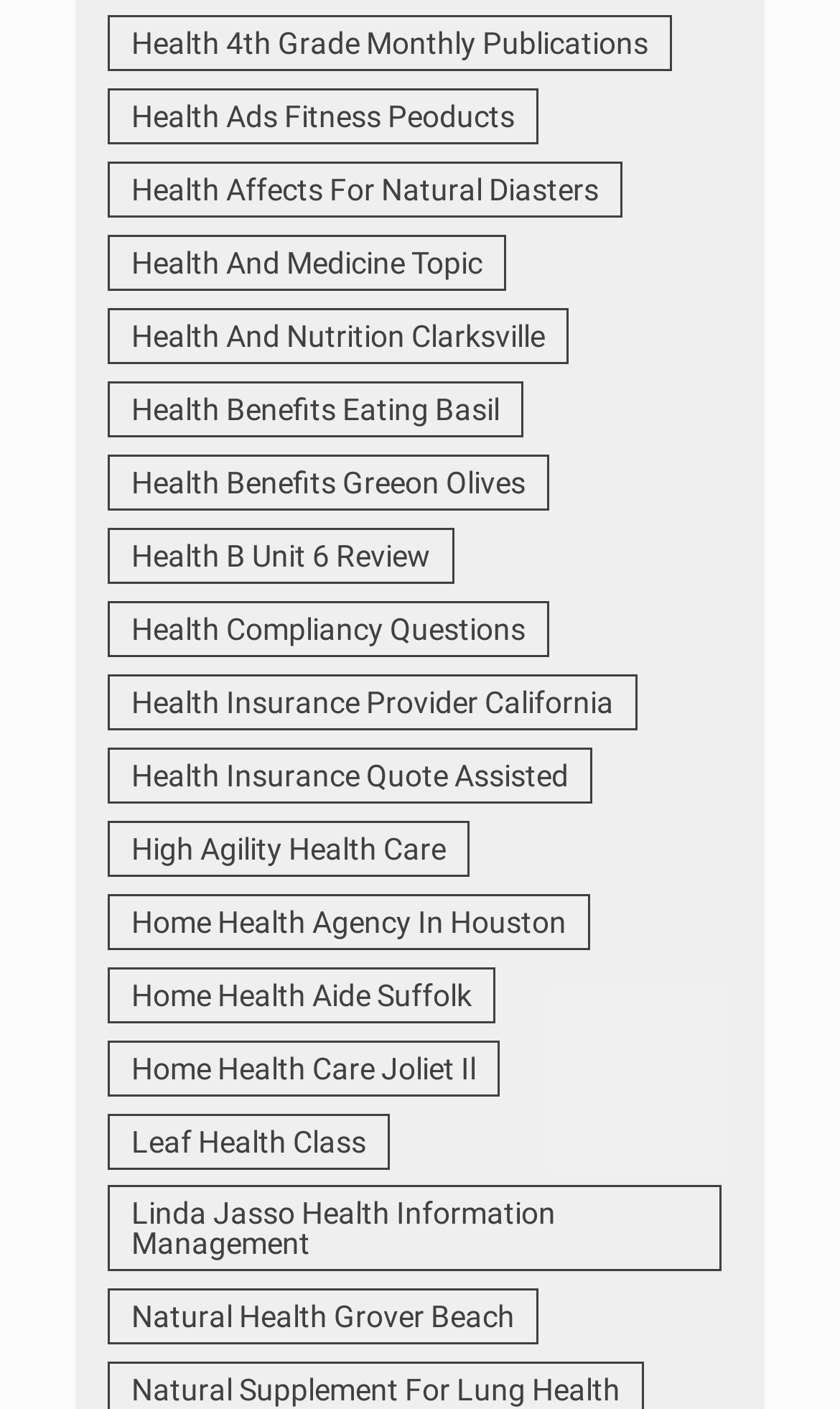What is the longest link title?
Using the information presented in the image, please offer a detailed response to the question.

I compared the length of each link title and found that 'Linda Jasso Health Information Management' is the longest title, with 7 words.